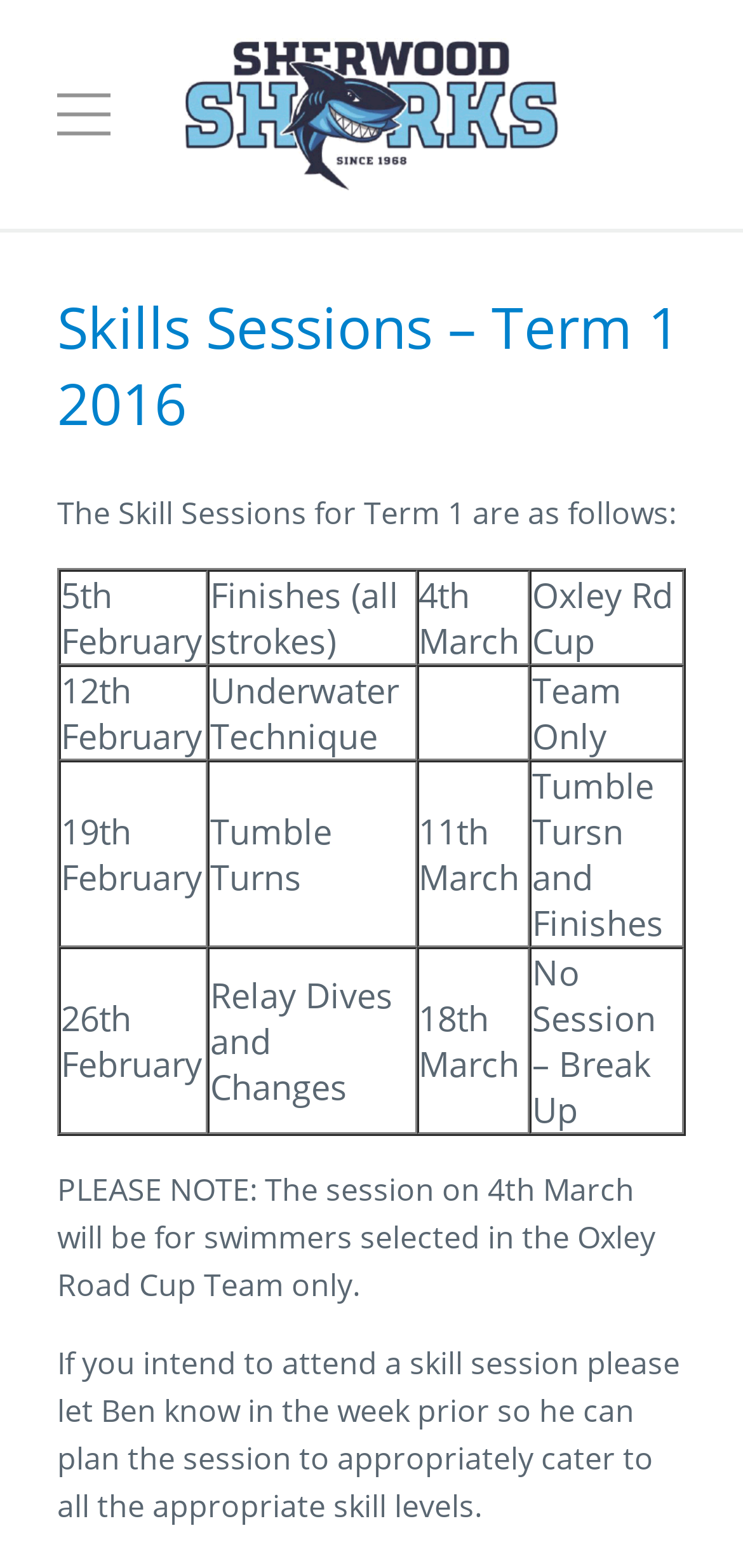Using the details from the image, please elaborate on the following question: What is the purpose of the session on 4th March?

The question asks for the purpose of the session on 4th March. By reading the note at the bottom of the webpage, we can see that the session on 4th March is for swimmers selected in the Oxley Road Cup Team only.